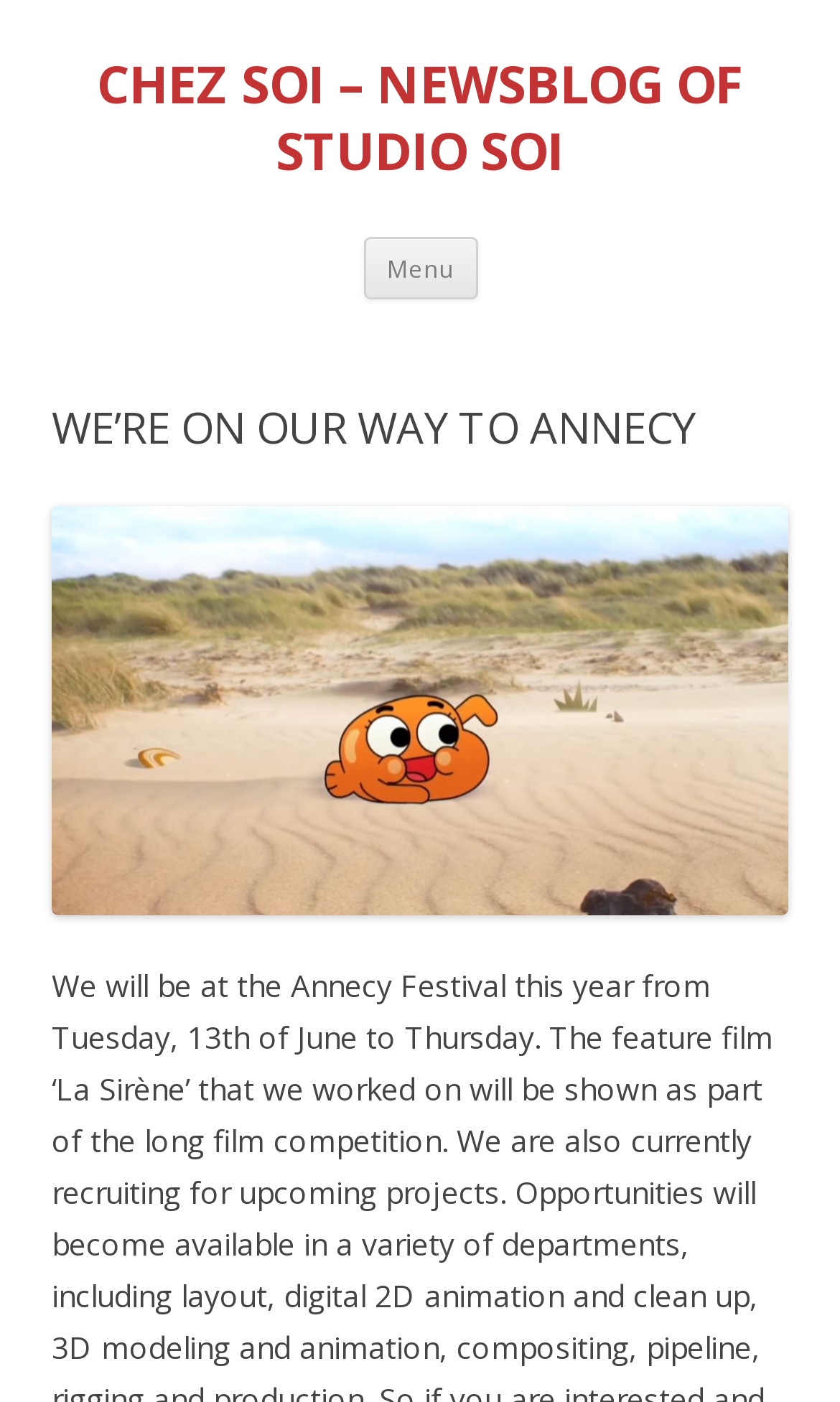What type of content is below the article title?
Refer to the image and respond with a one-word or short-phrase answer.

Image